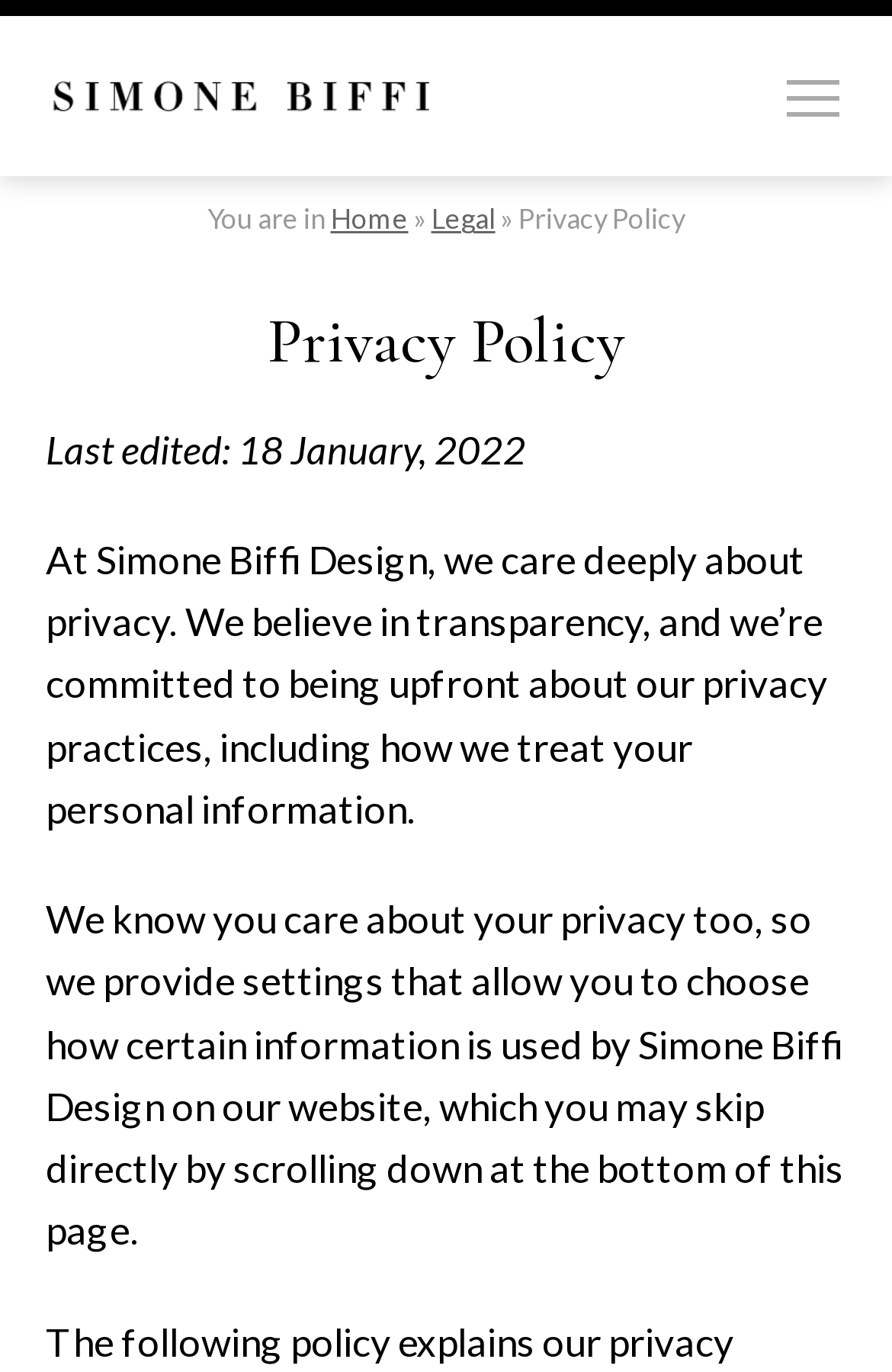Analyze the image and answer the question with as much detail as possible: 
What is the current page?

I found a StaticText element with the text 'Privacy Policy' and a HeaderAsNonLandmark element with the same text, indicating that the current page is the Privacy Policy page.